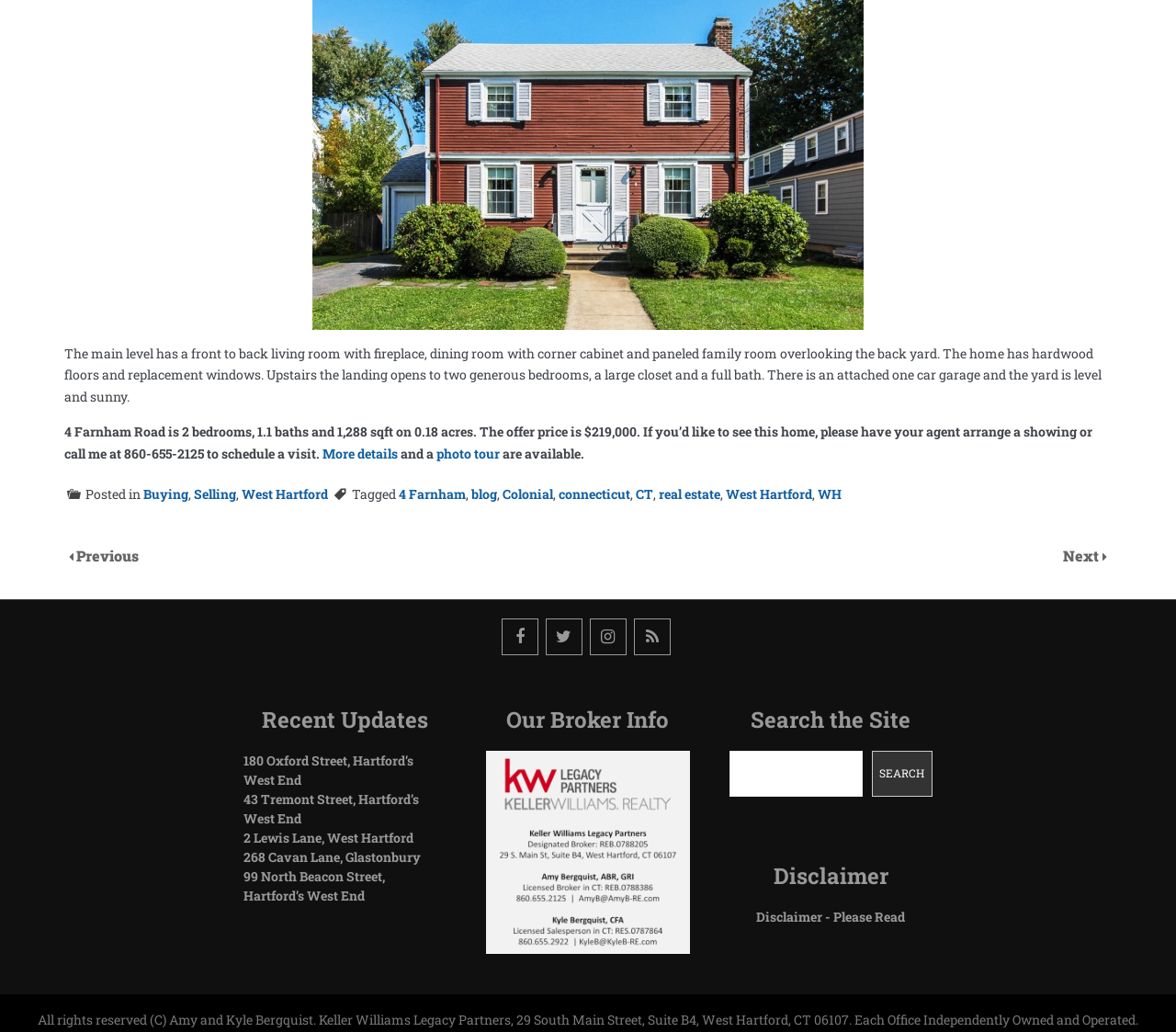Determine the bounding box for the UI element that matches this description: "Next".

[0.904, 0.529, 0.938, 0.547]